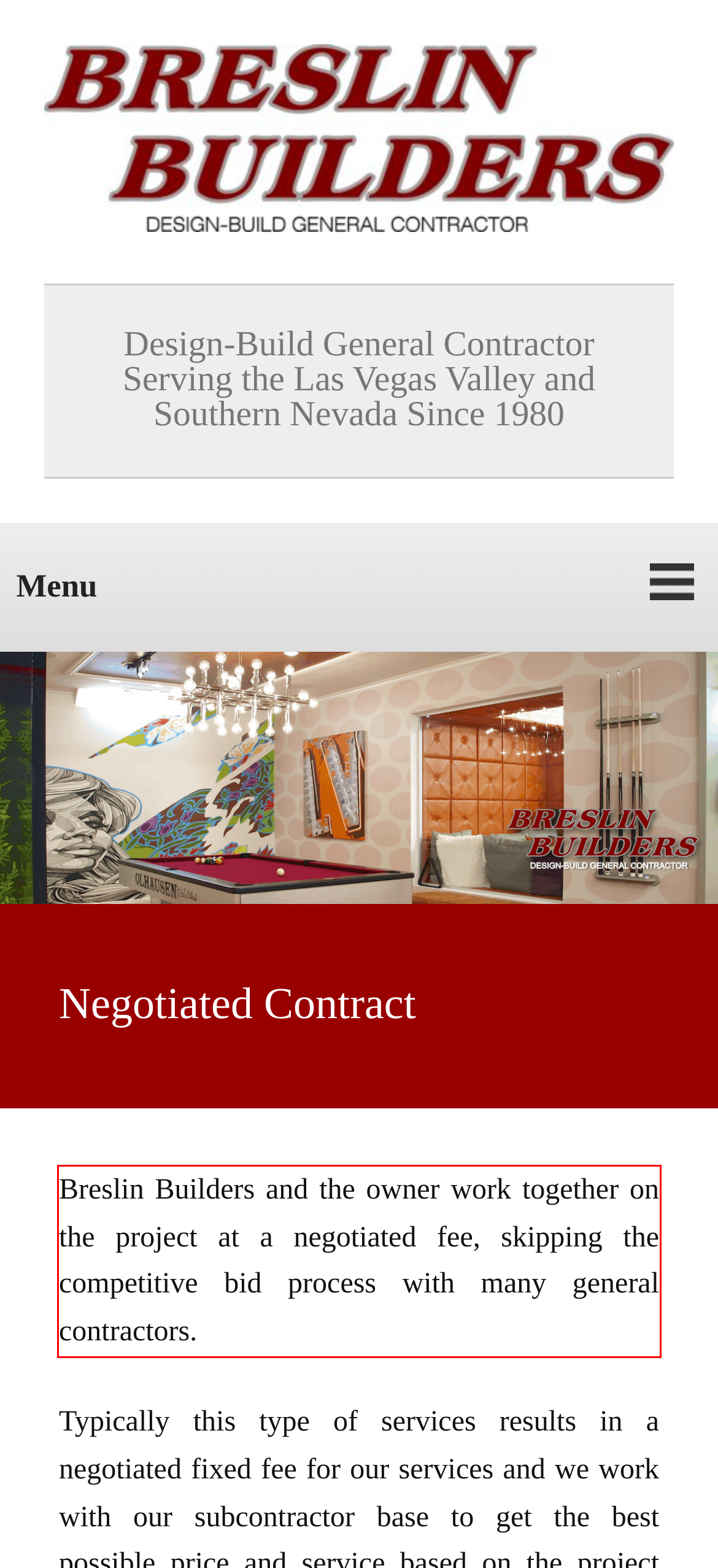Please perform OCR on the UI element surrounded by the red bounding box in the given webpage screenshot and extract its text content.

Breslin Builders and the owner work together on the project at a negotiated fee, skipping the competitive bid process with many general contractors.